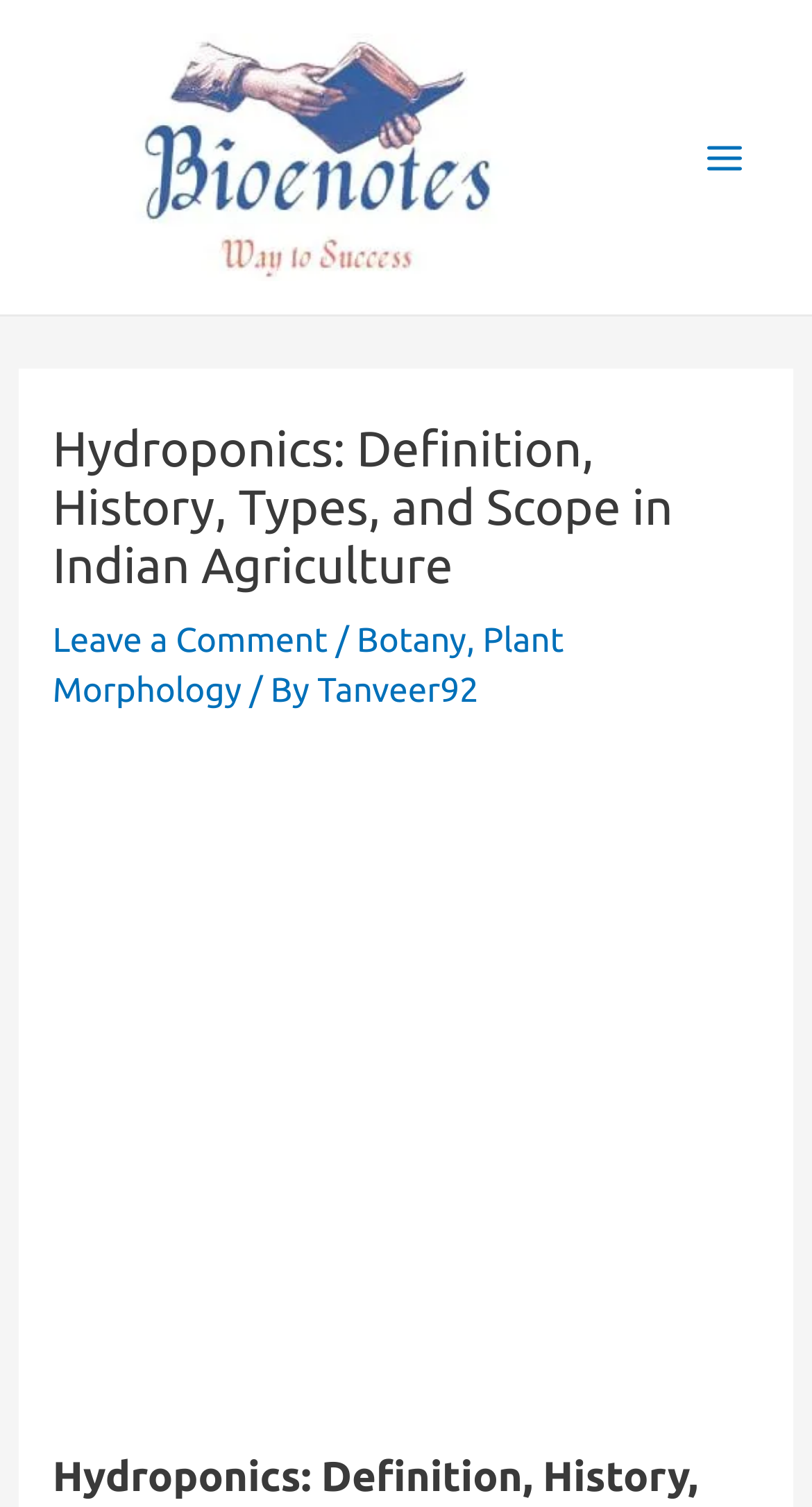Consider the image and give a detailed and elaborate answer to the question: 
What is the topic of the current article?

I found the topic of the current article by reading the heading at the top of the webpage, which says 'Hydroponics: Definition, History, Types, and Scope in Indian Agriculture'.